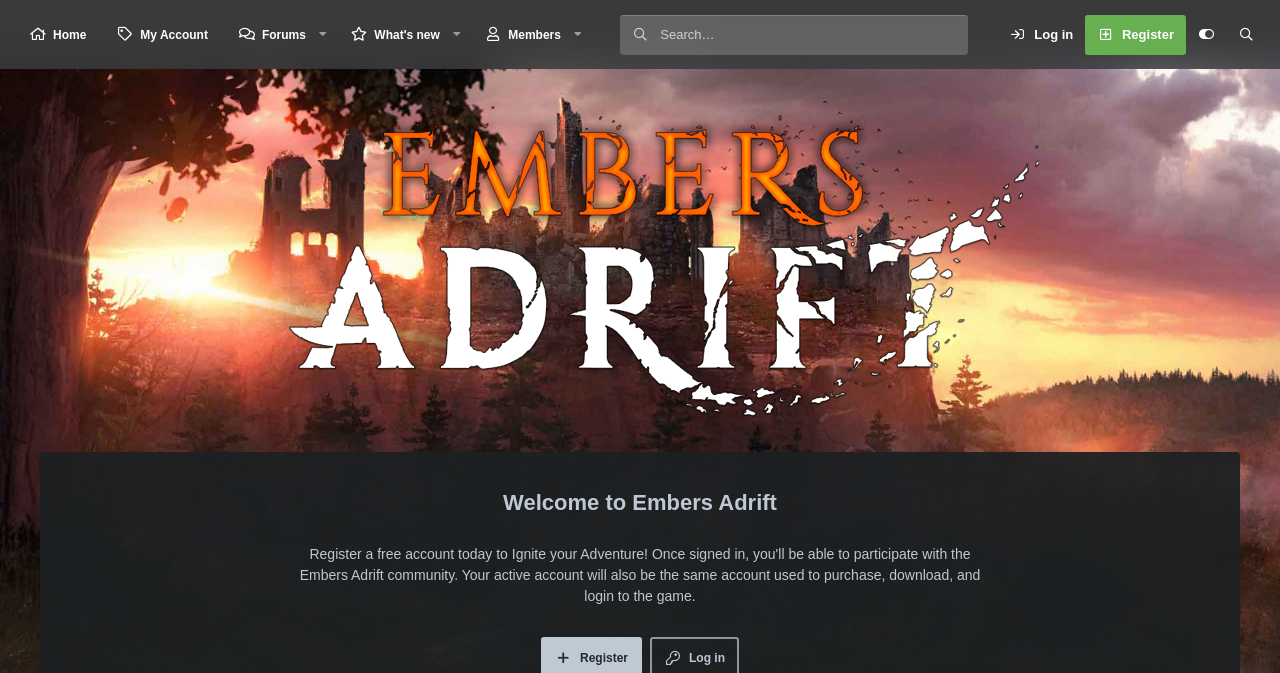What is the function of the textbox?
Please provide a single word or phrase as your answer based on the image.

Search